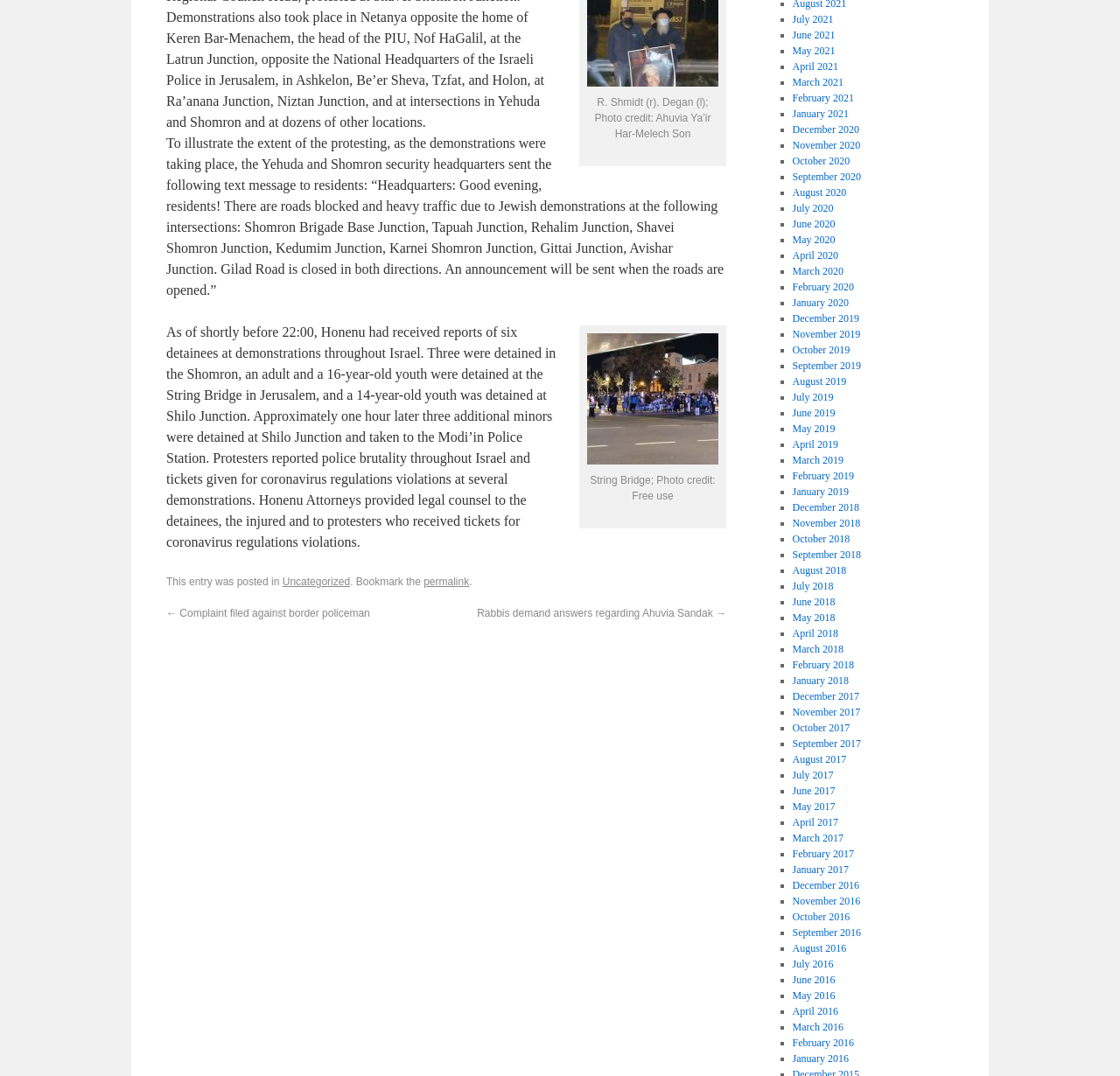Determine the bounding box coordinates of the clickable element to complete this instruction: "View the photo of String Bridge". Provide the coordinates in the format of four float numbers between 0 and 1, [left, top, right, bottom].

[0.527, 0.441, 0.639, 0.467]